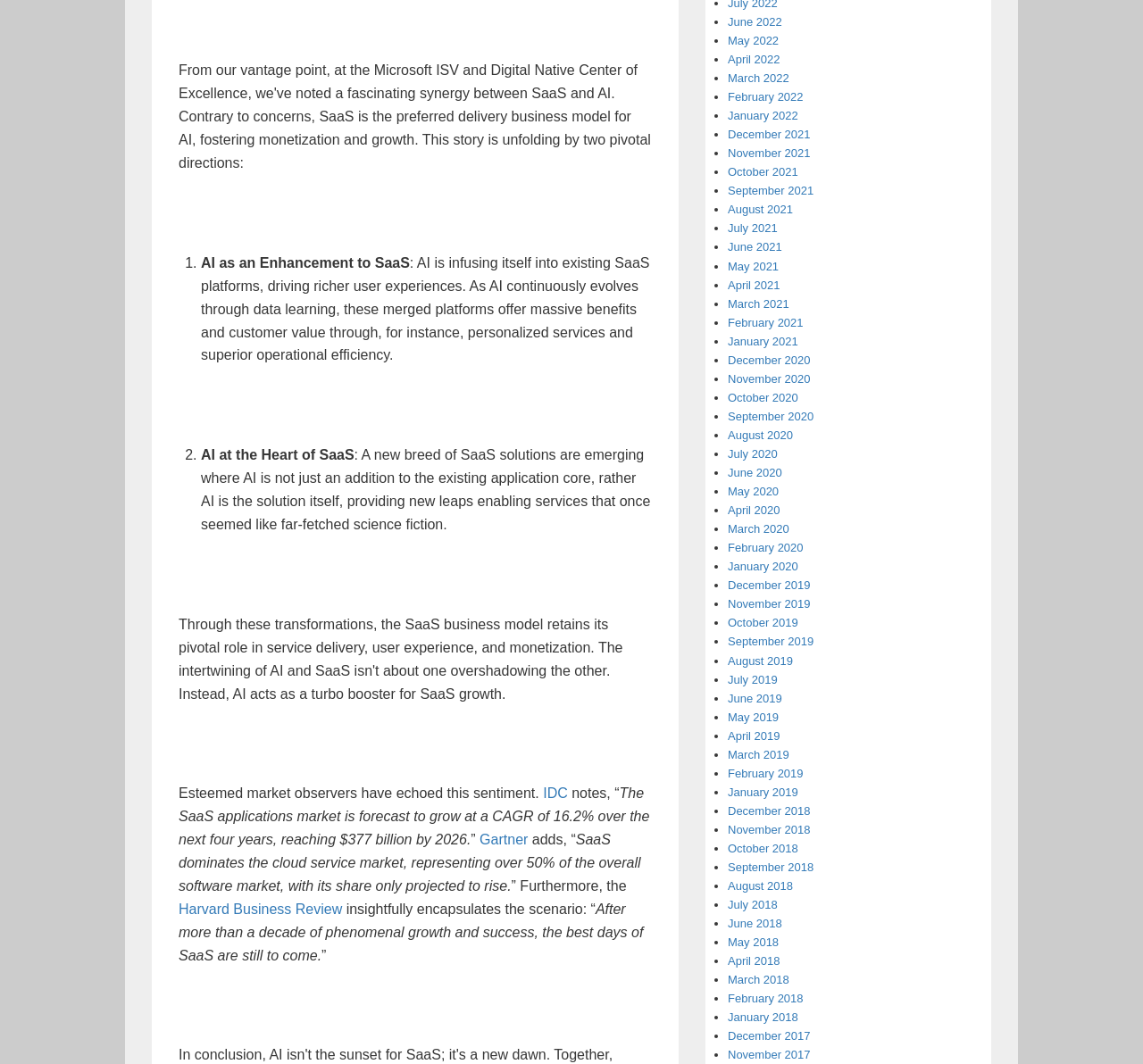Find the bounding box coordinates of the clickable area that will achieve the following instruction: "Click on June 2022".

[0.637, 0.014, 0.684, 0.027]